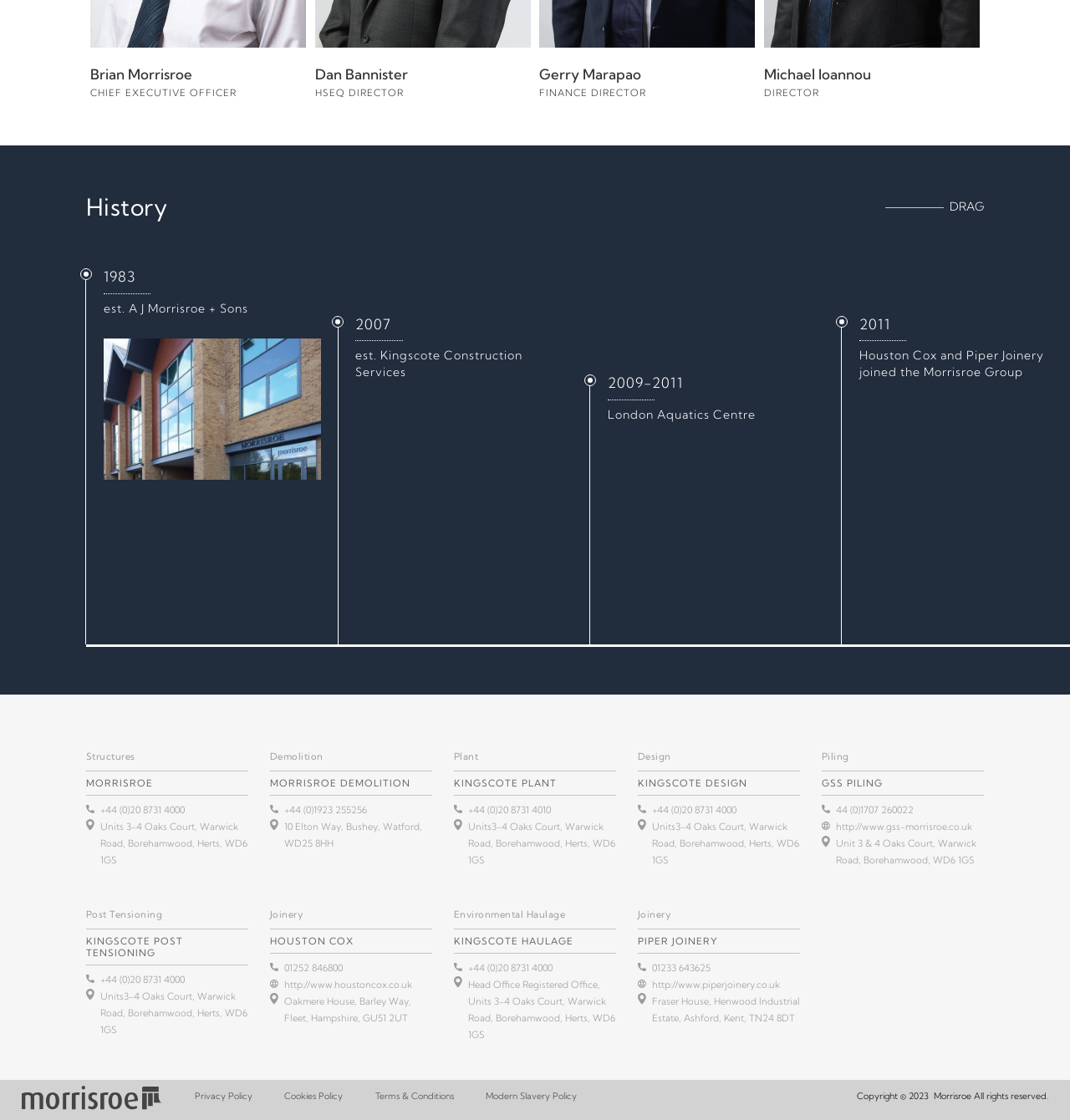What is the address of the Piling department?
Refer to the image and provide a concise answer in one word or phrase.

Unit 3 & 4 Oaks Court, Warwick Road, Borehamwood, WD6 1GS